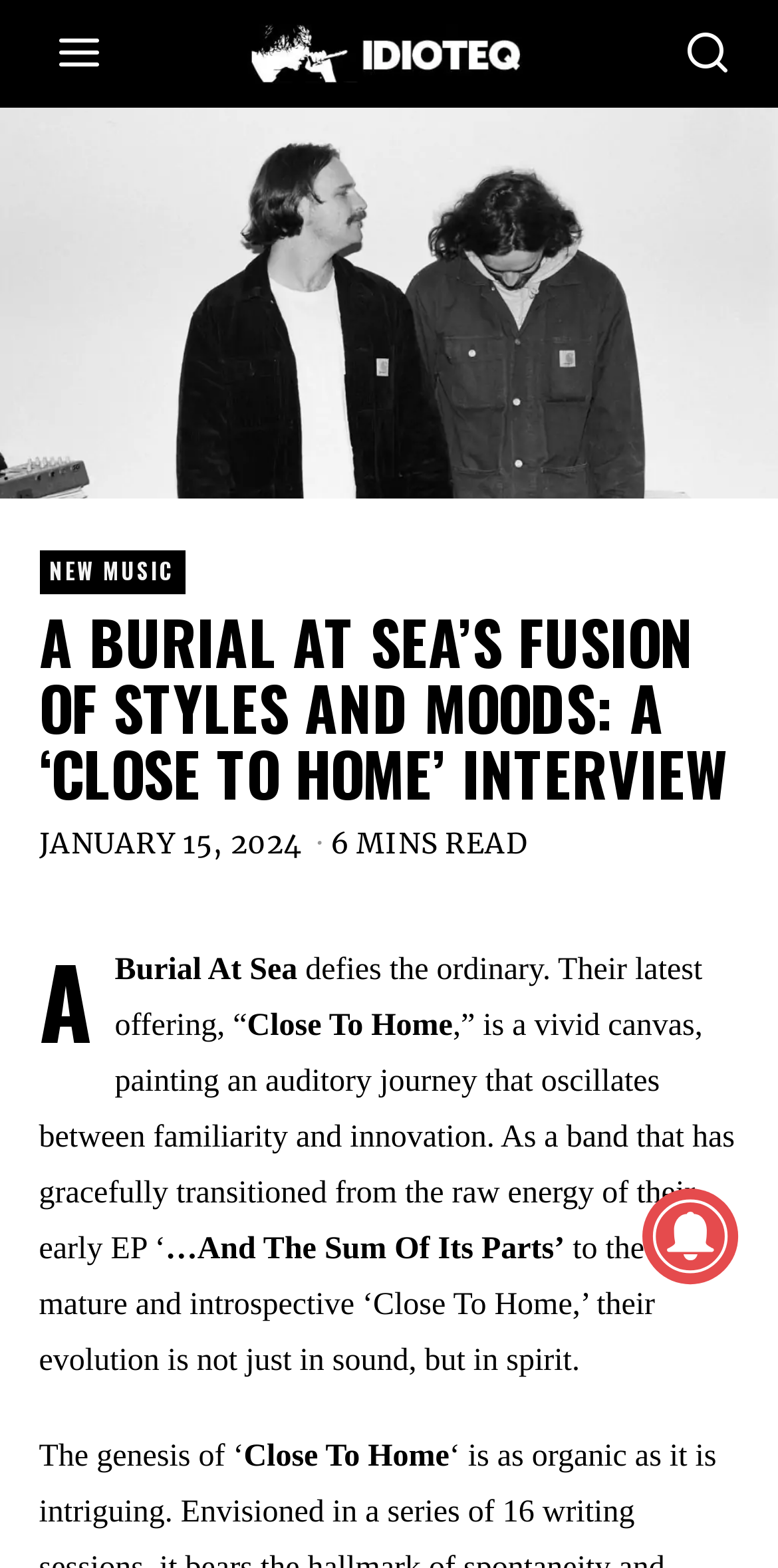What is the main title displayed on this webpage?

A BURIAL AT SEA’S FUSION OF STYLES AND MOODS: A ‘CLOSE TO HOME’ INTERVIEW